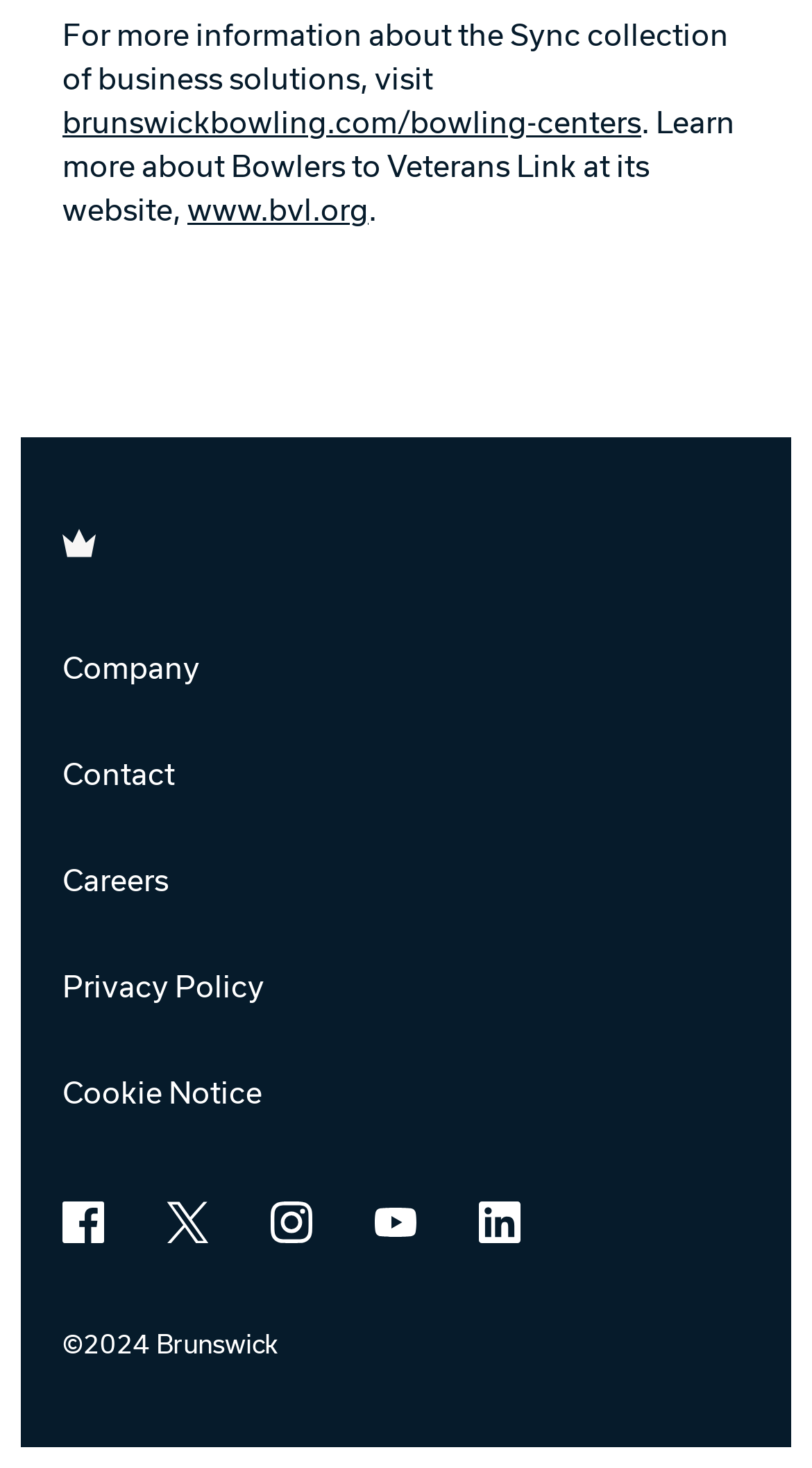From the element description Privacy Policy, predict the bounding box coordinates of the UI element. The coordinates must be specified in the format (top-left x, top-left y, bottom-right x, bottom-right y) and should be within the 0 to 1 range.

[0.077, 0.661, 0.326, 0.684]